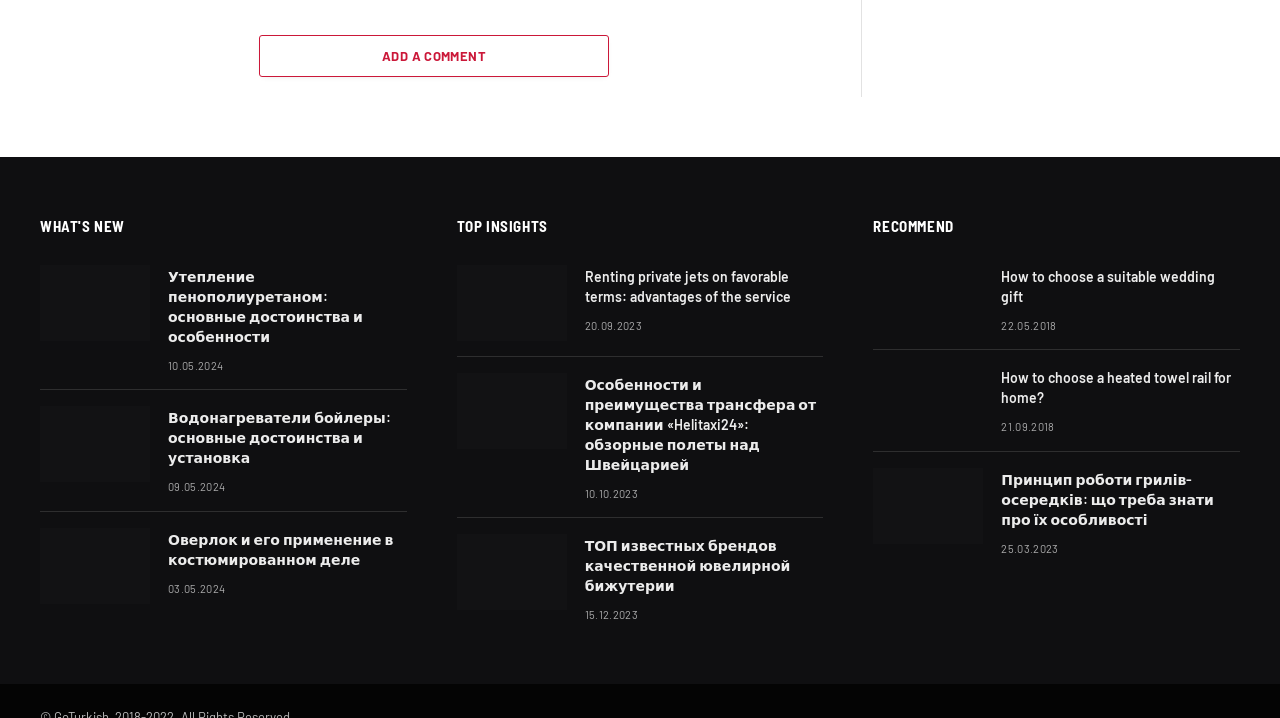Use a single word or phrase to answer the following:
What is the text of the 'ADD A COMMENT' link?

ADD A COMMENT